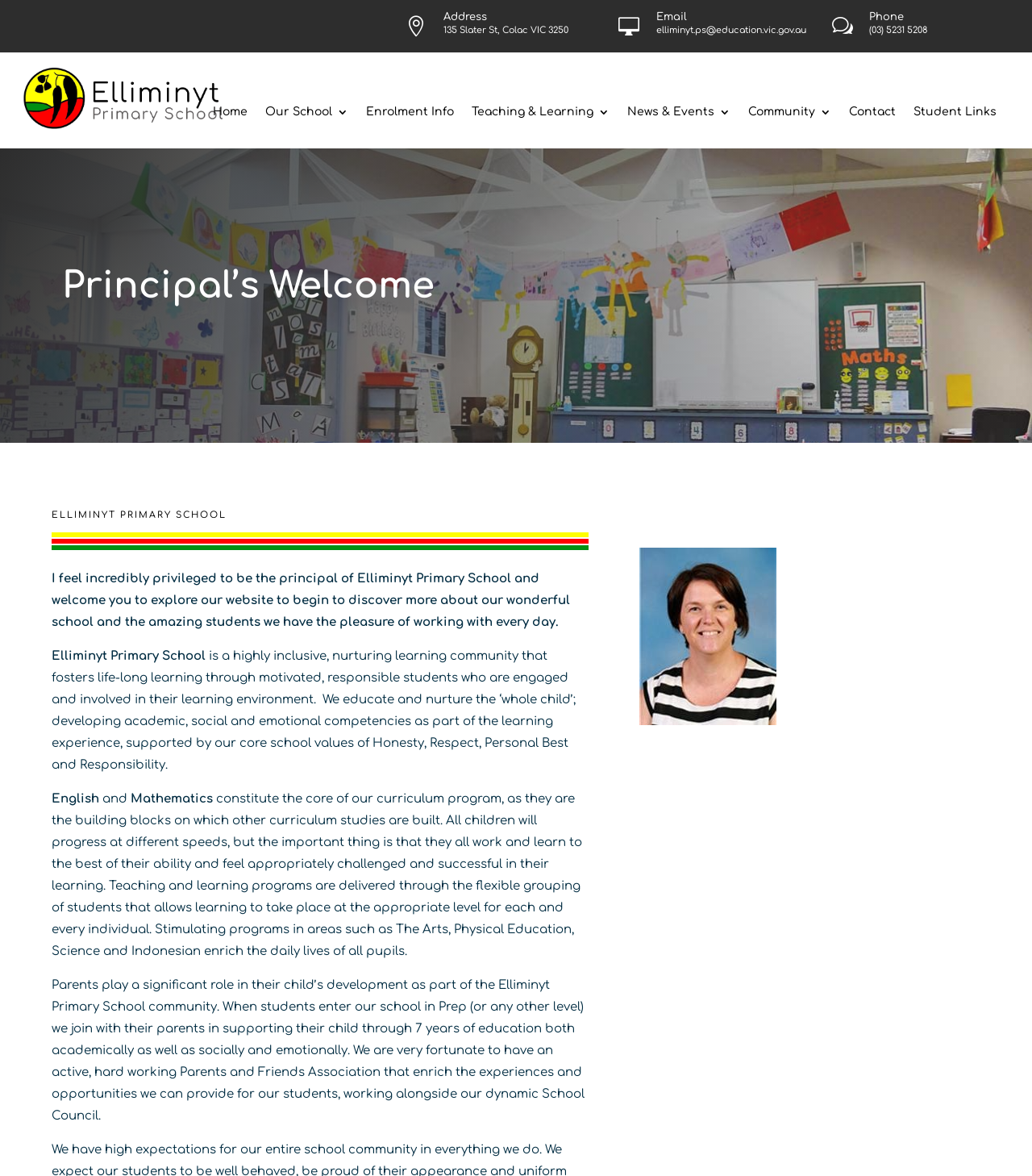Please determine the bounding box coordinates for the element that should be clicked to follow these instructions: "Read the Principal’s Welcome message".

[0.06, 0.222, 0.579, 0.272]